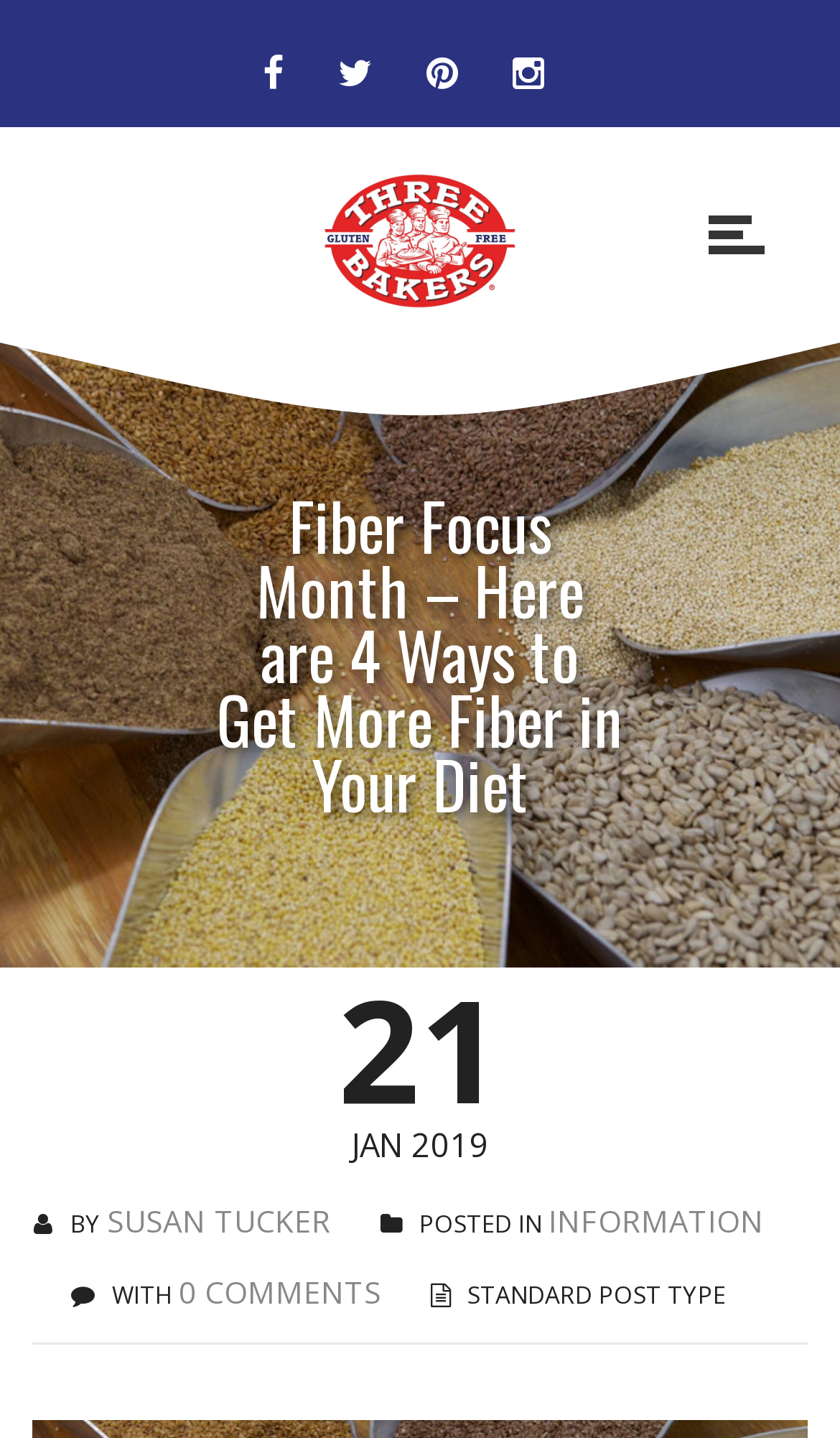Who is the author of the article?
Examine the image and provide an in-depth answer to the question.

I looked for the author's name in the article's metadata and found it mentioned as 'SUSAN TUCKER'.